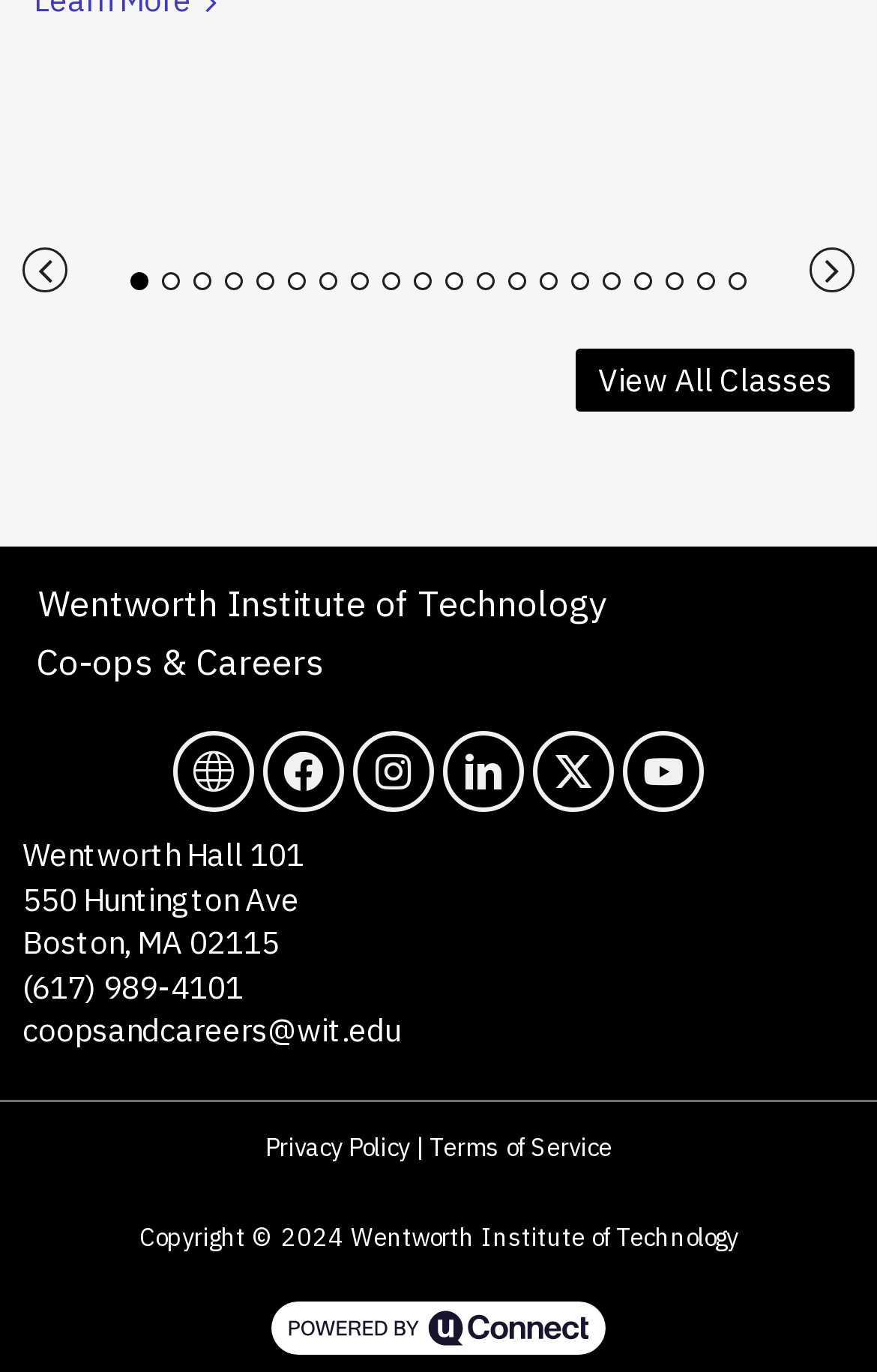Please reply to the following question using a single word or phrase: 
What is the phone number of Co-ops & Careers?

(617) 989-4101